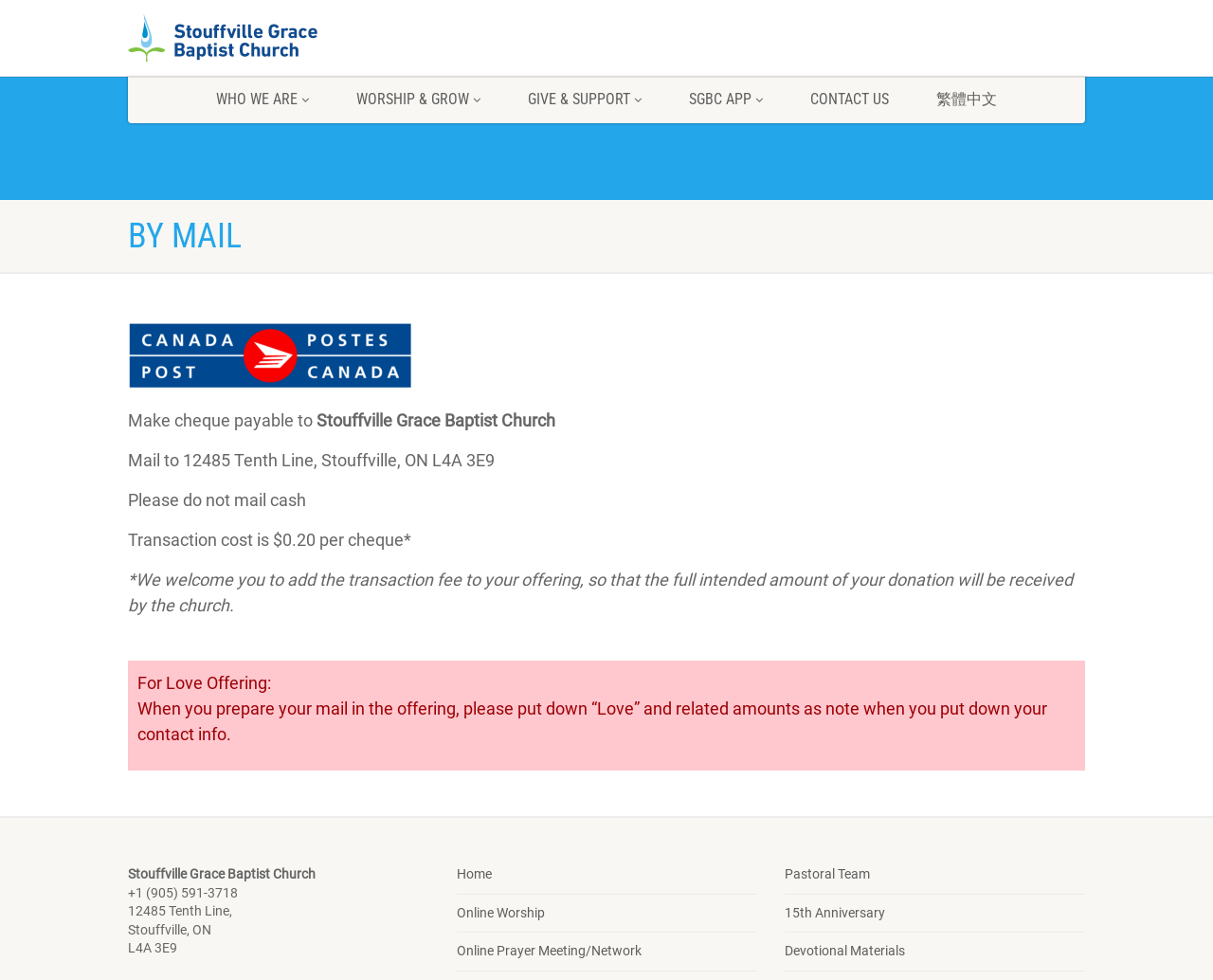Specify the bounding box coordinates of the area to click in order to follow the given instruction: "View pastoral team."

[0.647, 0.883, 0.717, 0.902]